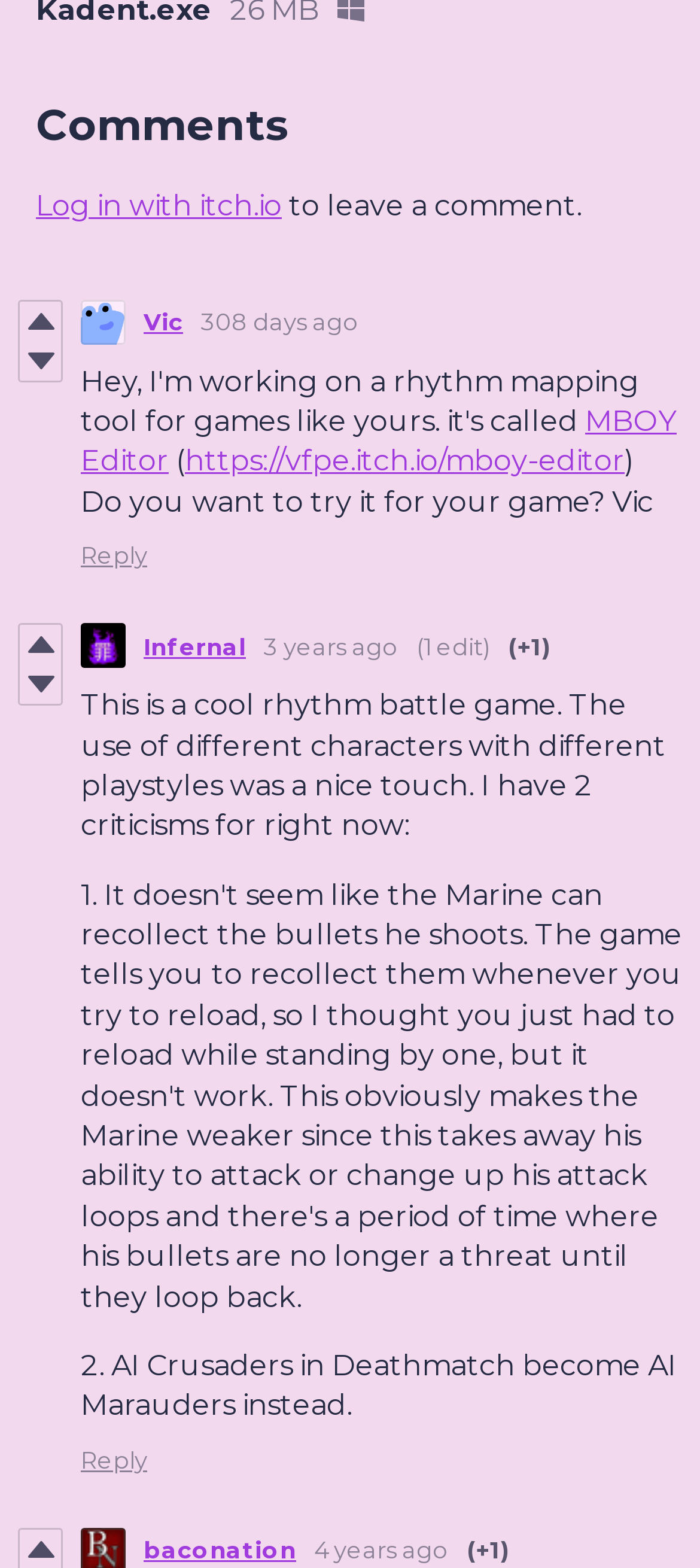Answer this question in one word or a short phrase: What is the username of the first commenter?

Vic